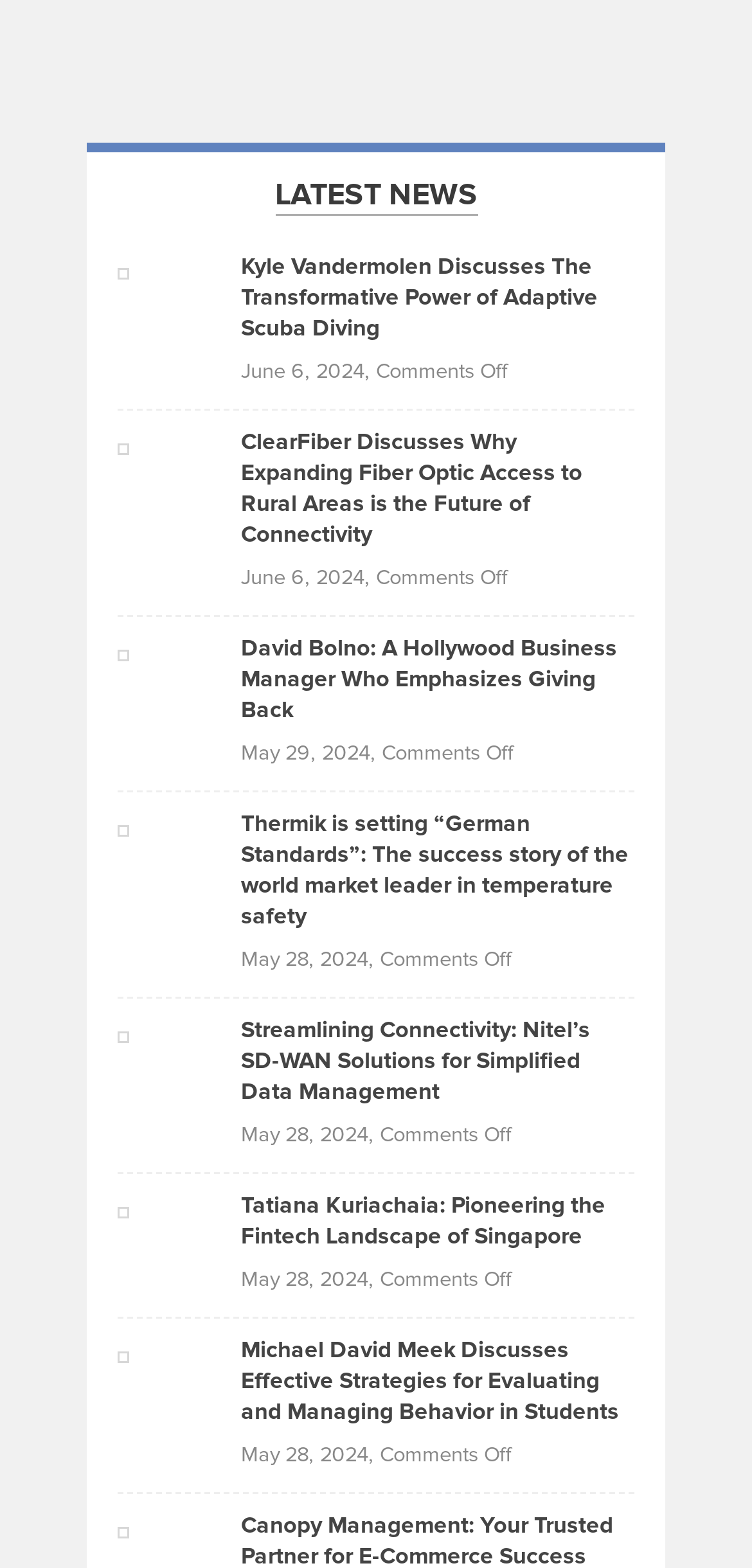Please answer the following question using a single word or phrase: 
What is the category of the webpage?

News